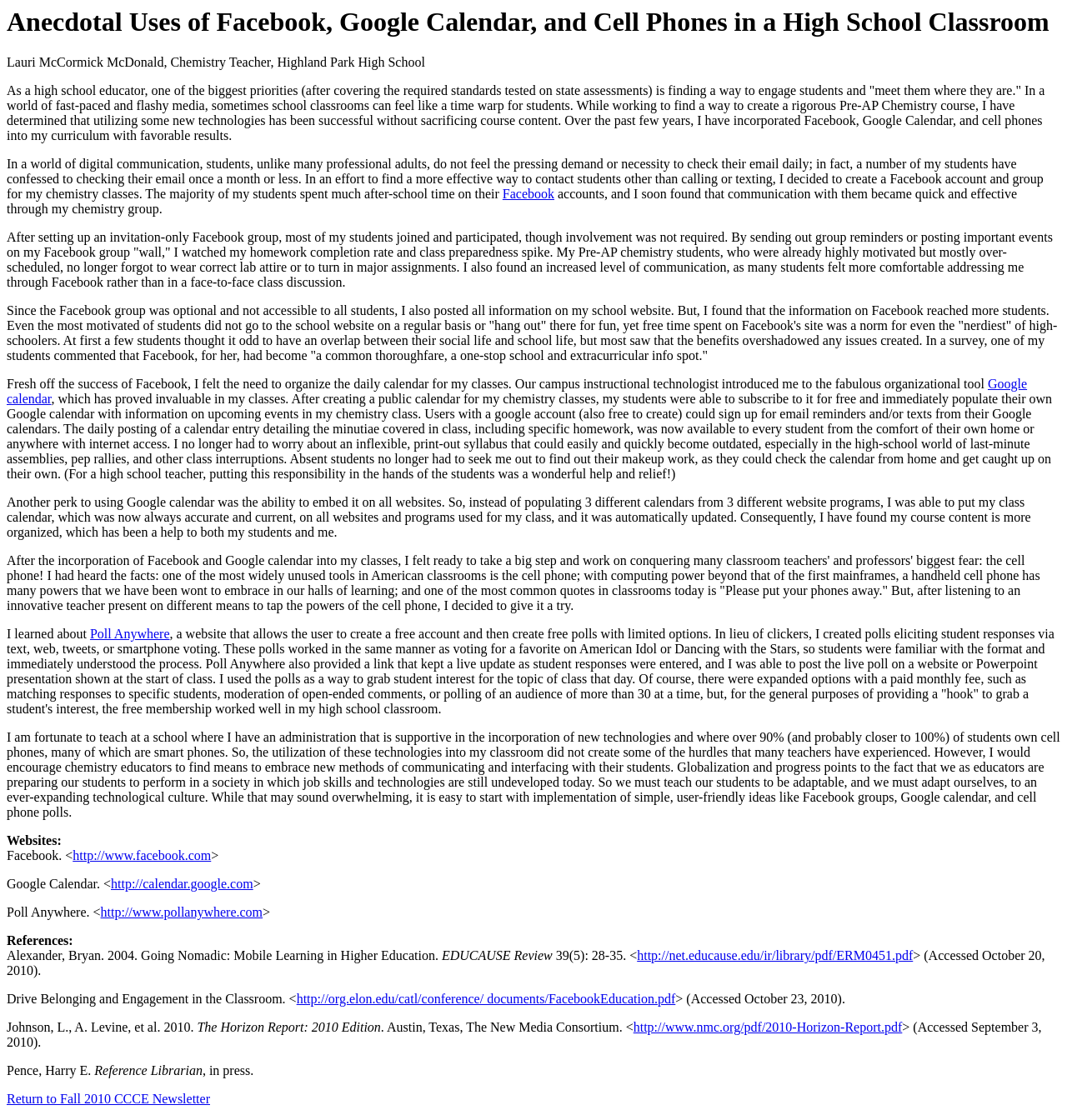Identify and provide the text of the main header on the webpage.

Anecdotal Uses of Facebook, Google Calendar, and Cell Phones in a High School Classroom